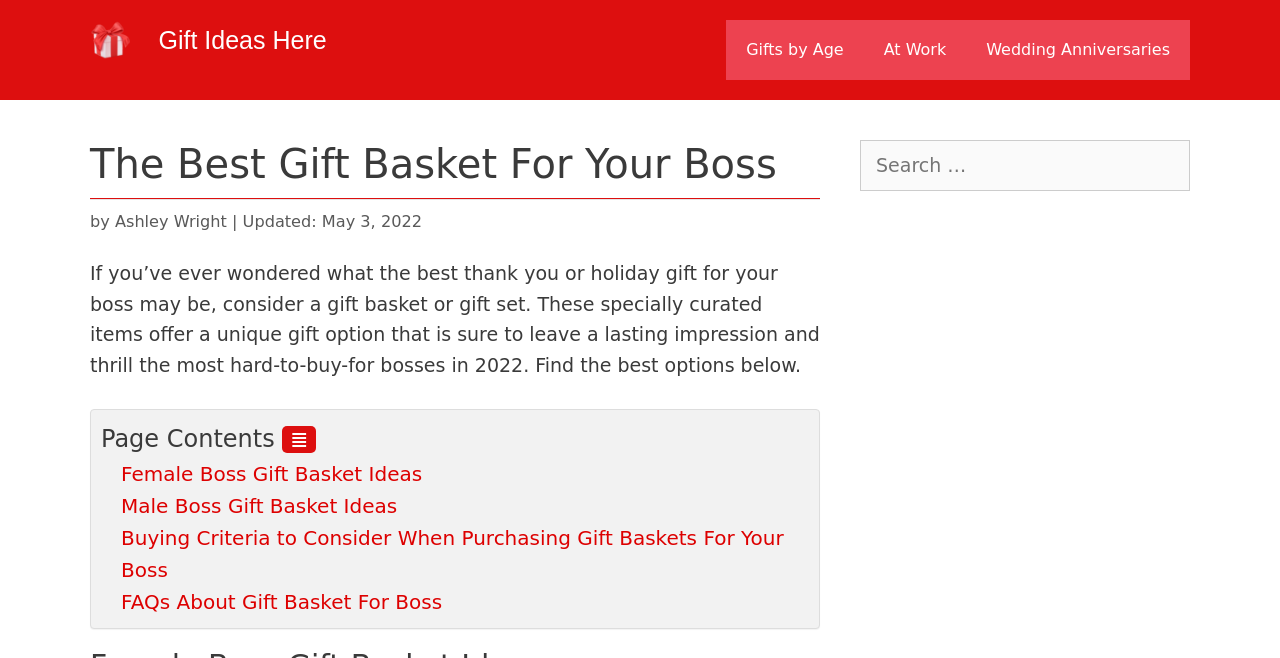When was the article last updated? Examine the screenshot and reply using just one word or a brief phrase.

May 3, 2022